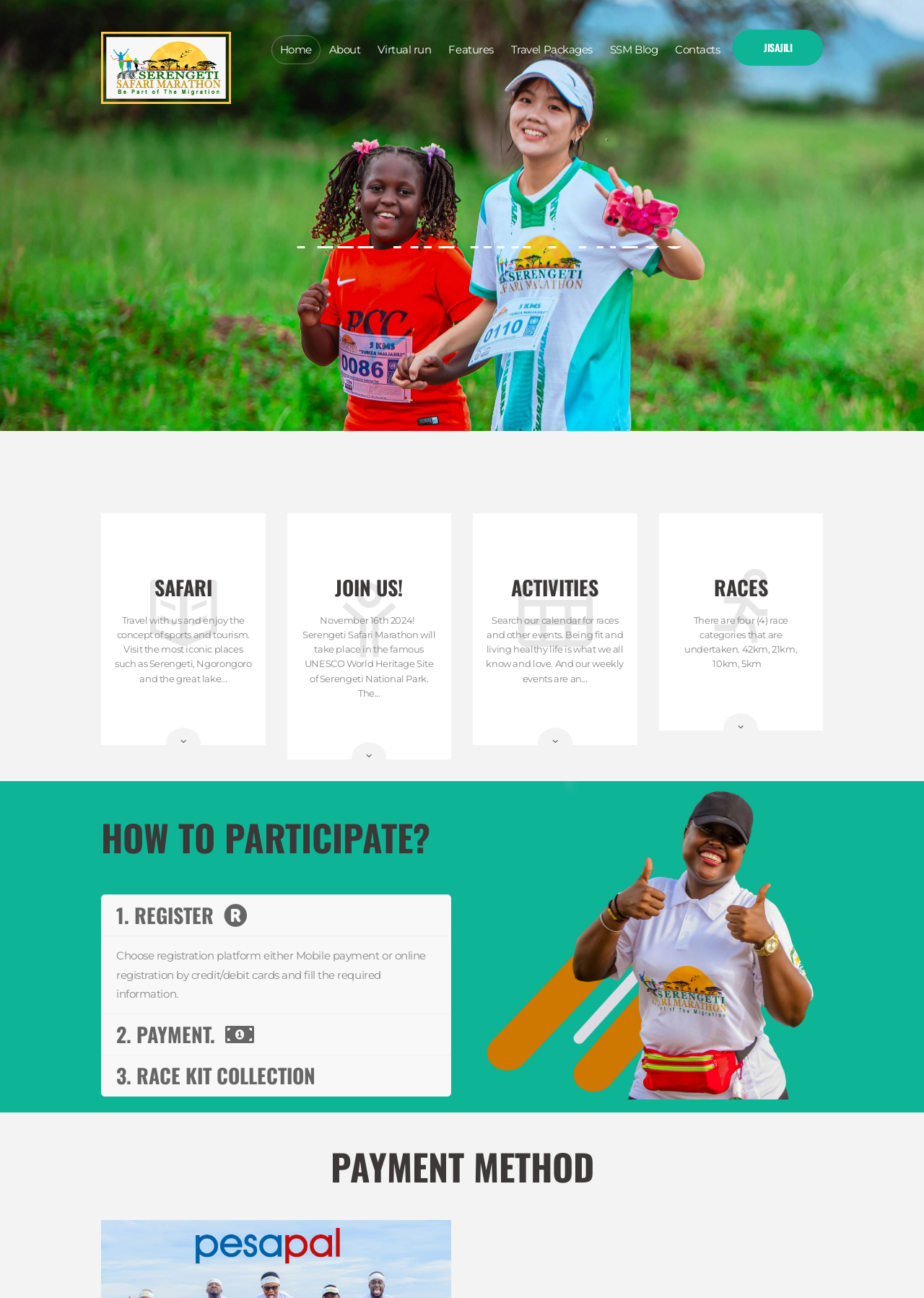What is the purpose of the 'JOIN US!' section?
Provide a well-explained and detailed answer to the question.

The purpose of the 'JOIN US!' section can be inferred from the text 'November 16th 2024! Serengeti Safari Marathon will take place in the famous UNESCO World Heritage Site of Serengeti National Park.' and the link 'JOIN US!' which suggests that the section is encouraging people to participate in the marathon.